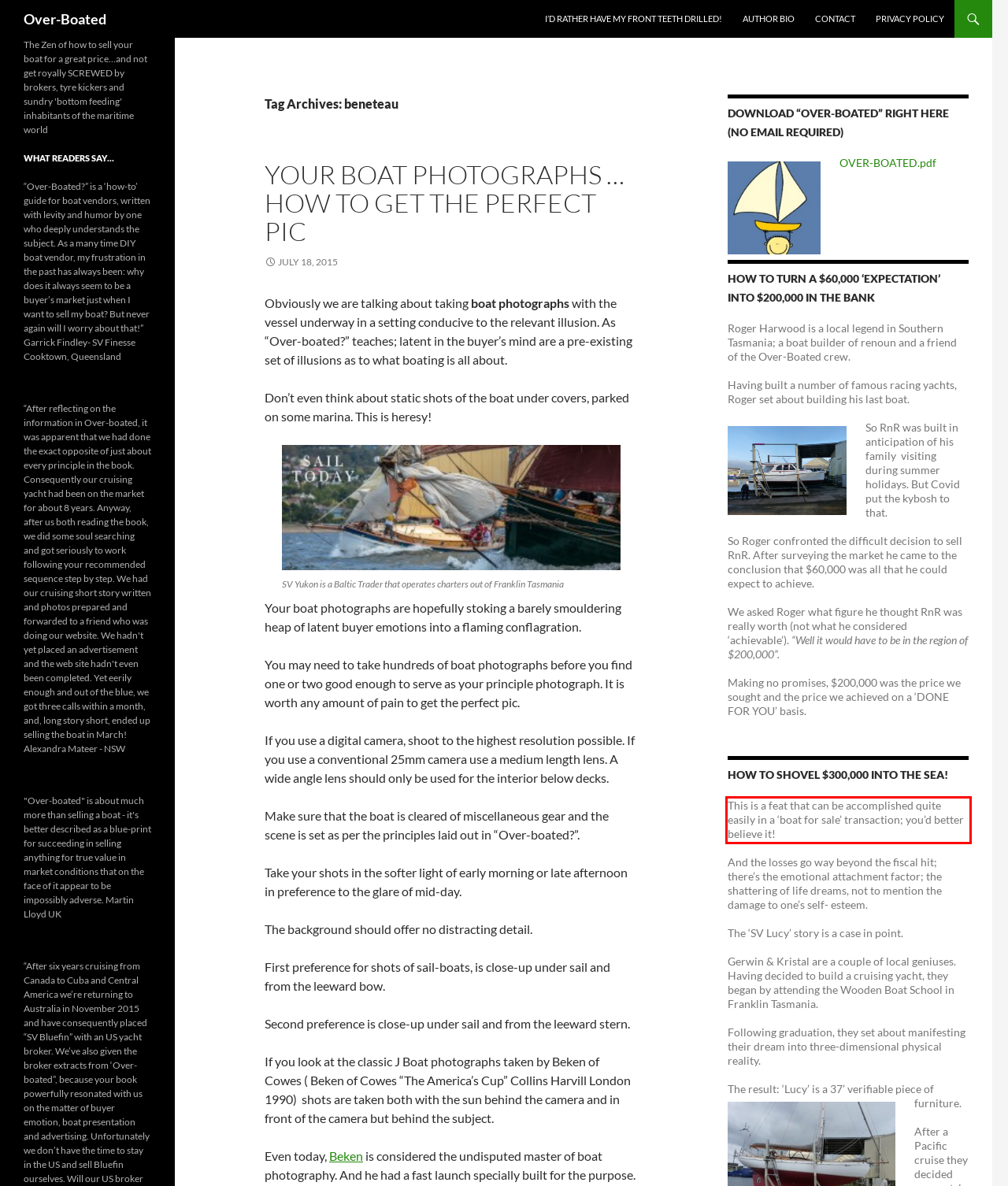You are provided with a webpage screenshot that includes a red rectangle bounding box. Extract the text content from within the bounding box using OCR.

This is a feat that can be accomplished quite easily in a ‘boat for sale’ transaction; you’d better believe it!